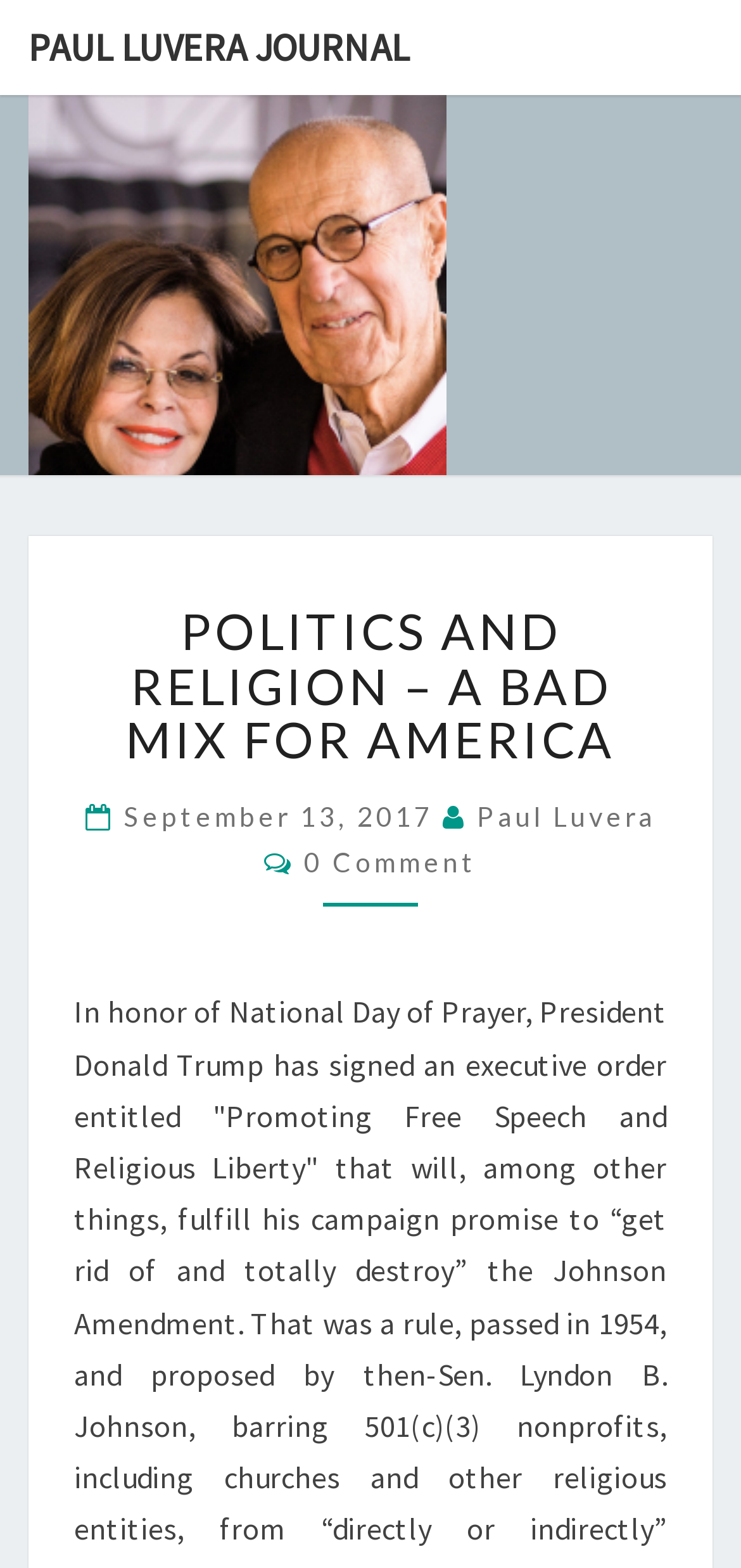Provide the bounding box coordinates of the HTML element this sentence describes: "Paul Luvera".

[0.644, 0.51, 0.885, 0.531]